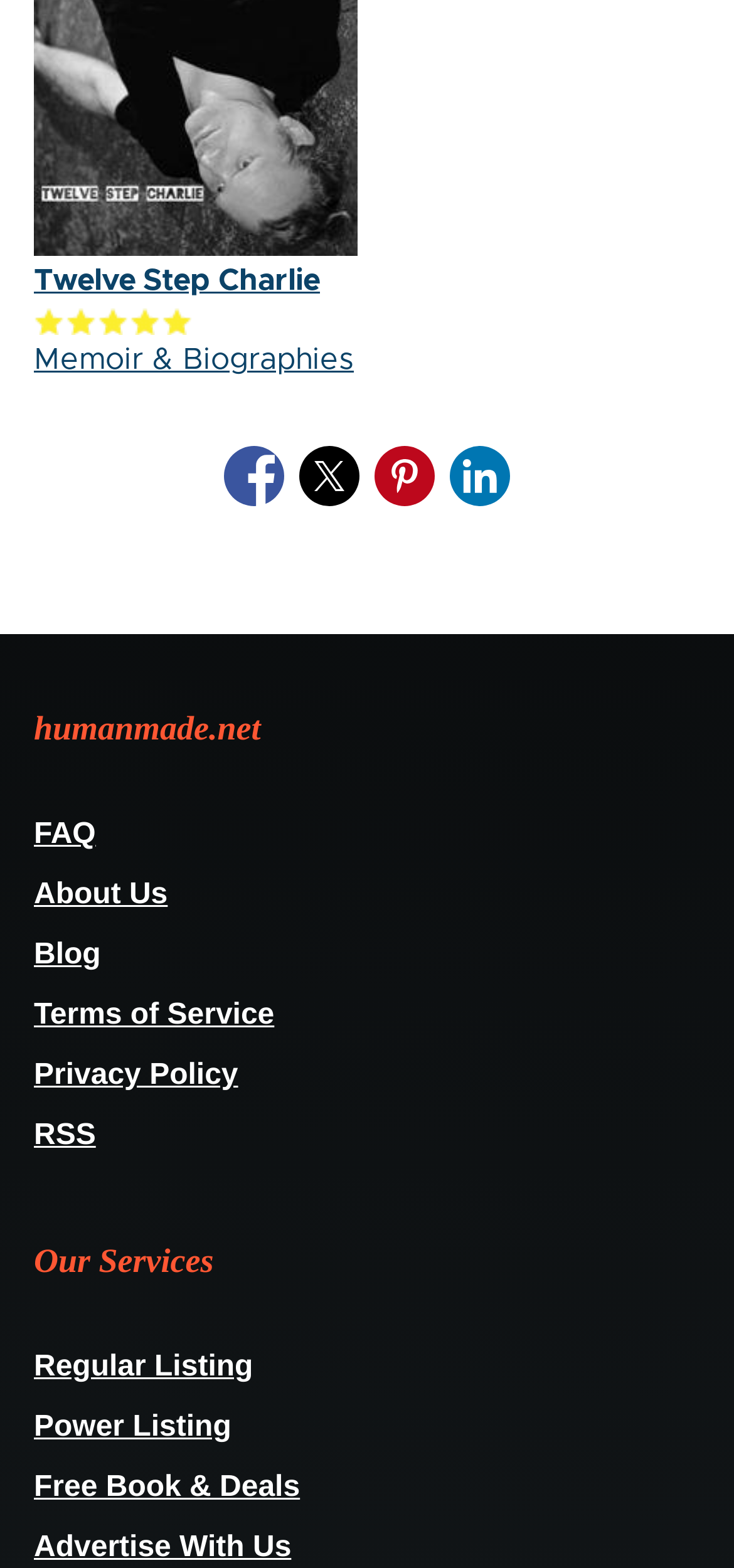Predict the bounding box coordinates of the area that should be clicked to accomplish the following instruction: "Get a Power Listing". The bounding box coordinates should consist of four float numbers between 0 and 1, i.e., [left, top, right, bottom].

[0.046, 0.897, 0.315, 0.921]